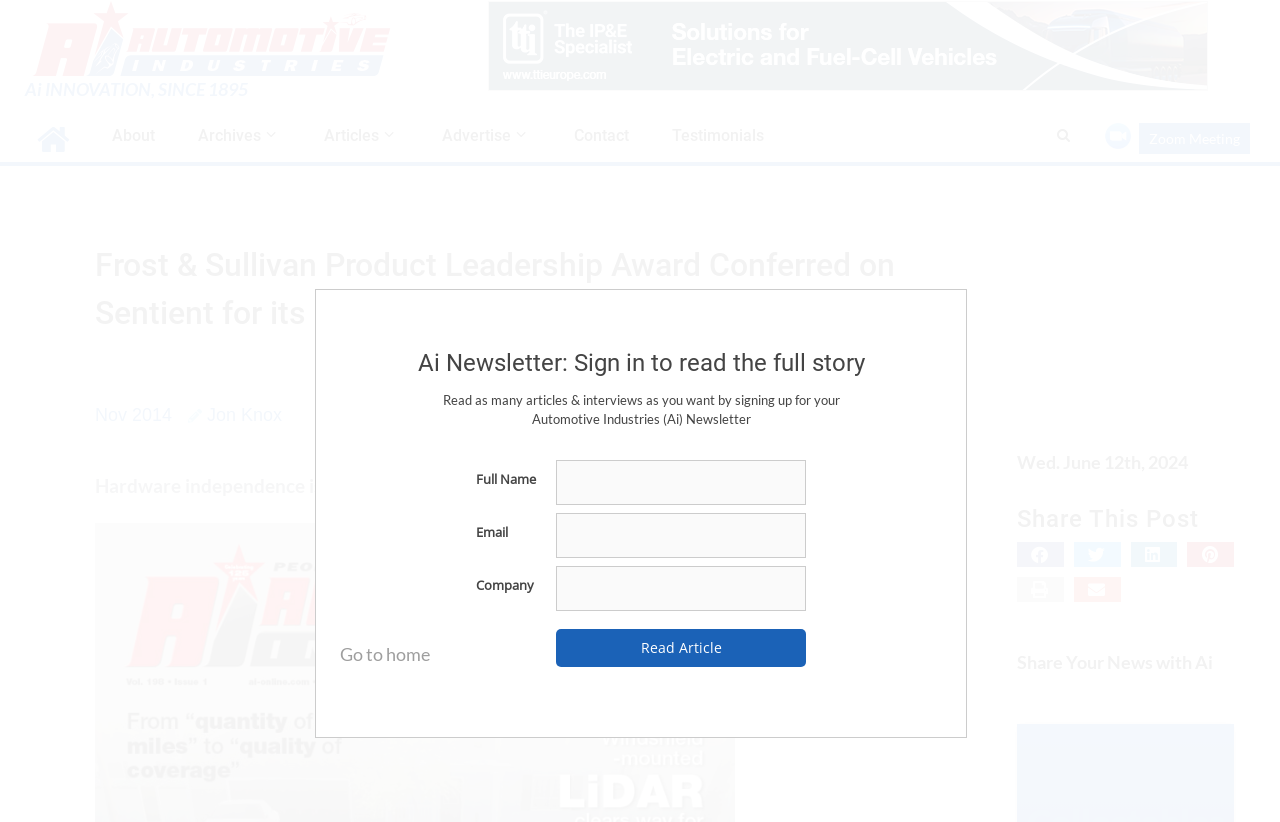What is the name of the newsletter?
Answer the question with a single word or phrase, referring to the image.

Automotive Industries (Ai) Newsletter